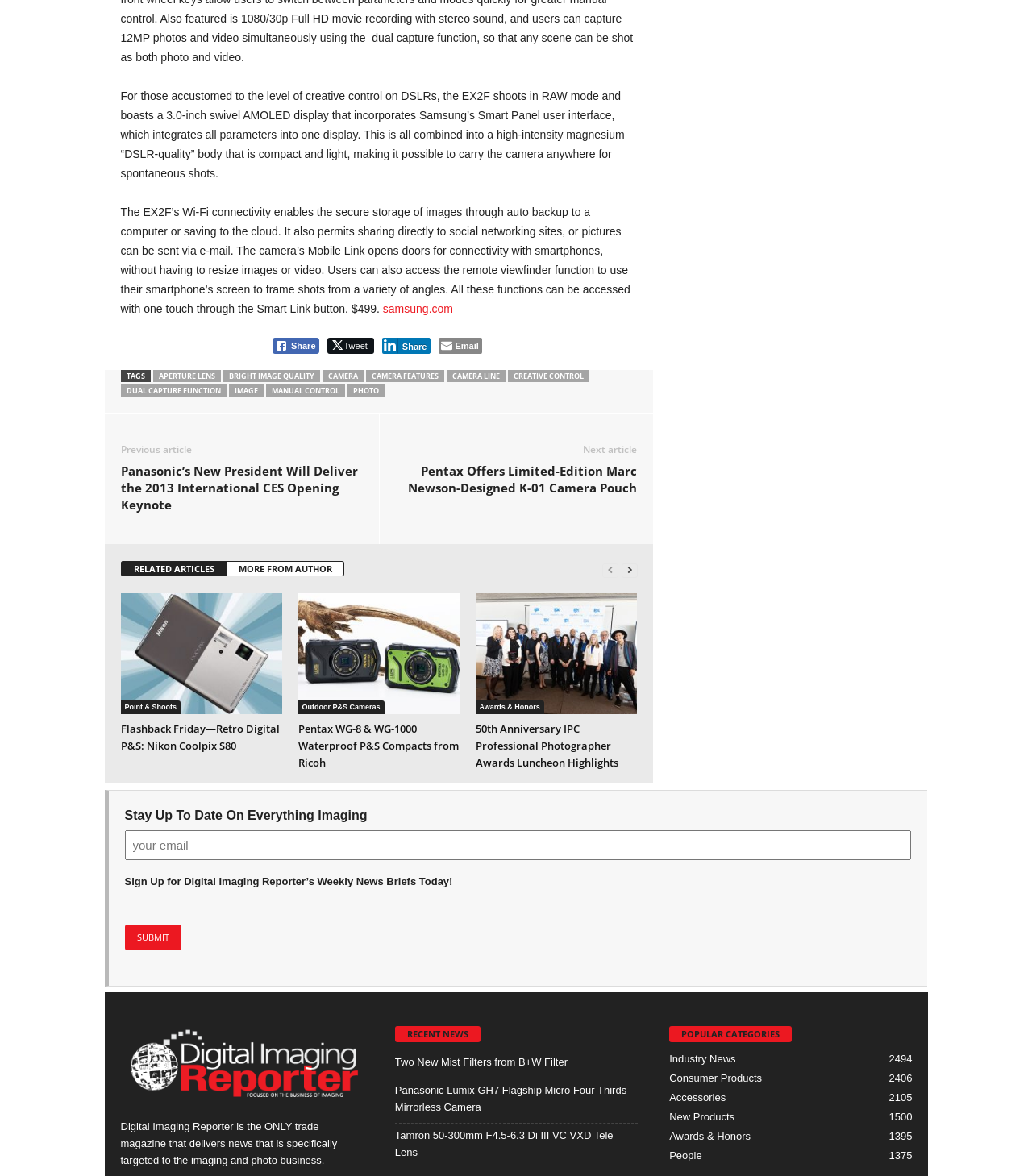Determine the bounding box coordinates of the element's region needed to click to follow the instruction: "Sign up for Digital Imaging Reporter’s Weekly News Briefs". Provide these coordinates as four float numbers between 0 and 1, formatted as [left, top, right, bottom].

[0.121, 0.706, 0.882, 0.731]